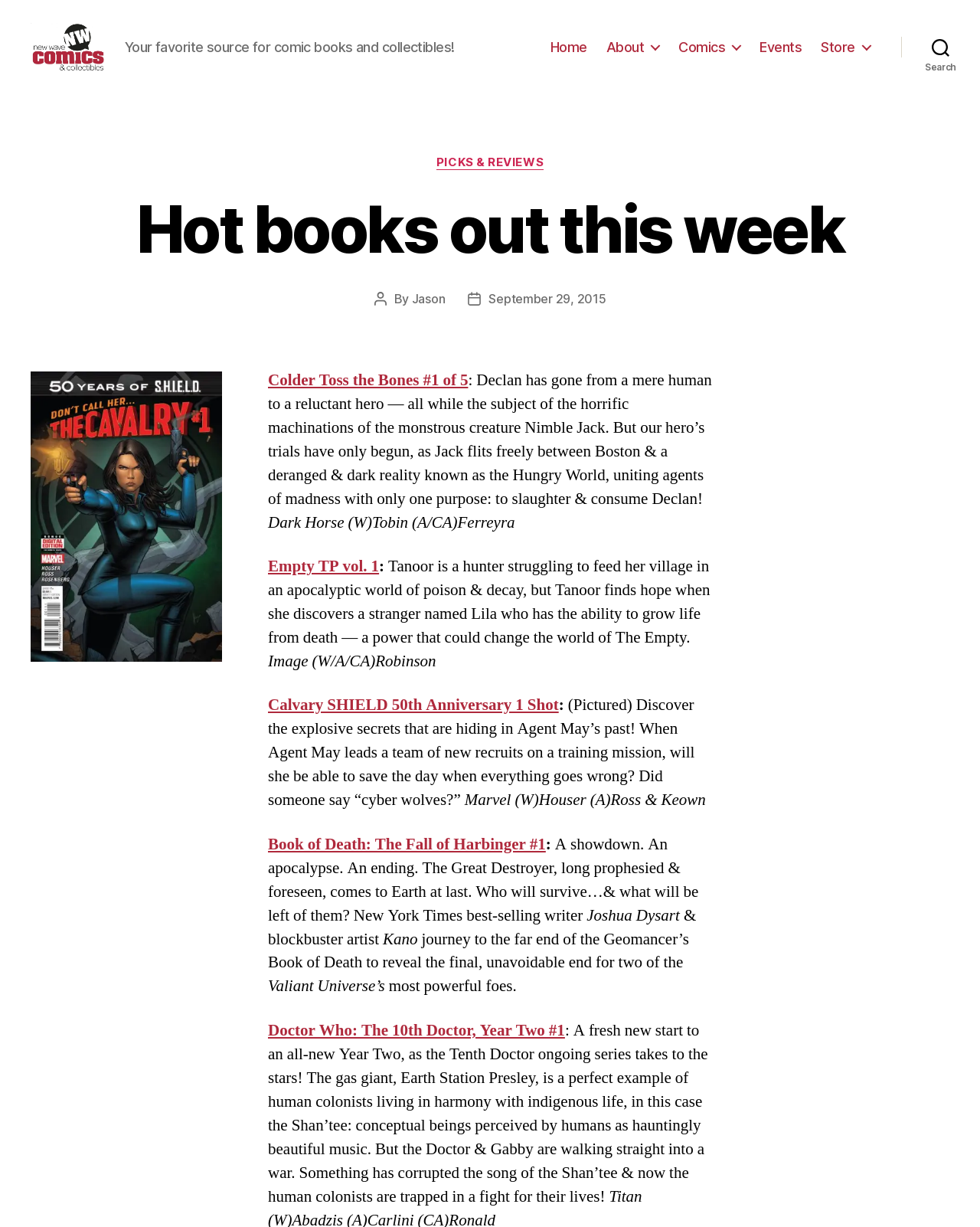Explain in detail what is displayed on the webpage.

The webpage is a comic book and collectibles store, with a header section featuring a logo and navigation links to "Home", "About", "Comics", "Events", and "Store". Below the header, there is a search button on the top right corner. 

The main content area is divided into sections, with a heading "Hot books out this week" at the top. Below the heading, there is a section with a title "Post author" and "Post date" information, followed by a list of five comic book releases. Each release has a title, a brief description, and publisher information. The titles include "Colder Toss the Bones #1 of 5", "Empty TP vol. 1", "Calvary SHIELD 50th Anniversary 1 Shot", "Book of Death: The Fall of Harbinger #1", and "Doctor Who: The 10th Doctor, Year Two #1". The descriptions provide a brief summary of each comic book's storyline. 

On the top left corner, there is an image of the store's logo, and below it, there is a static text "Your favorite source for comic books and collectibles!".